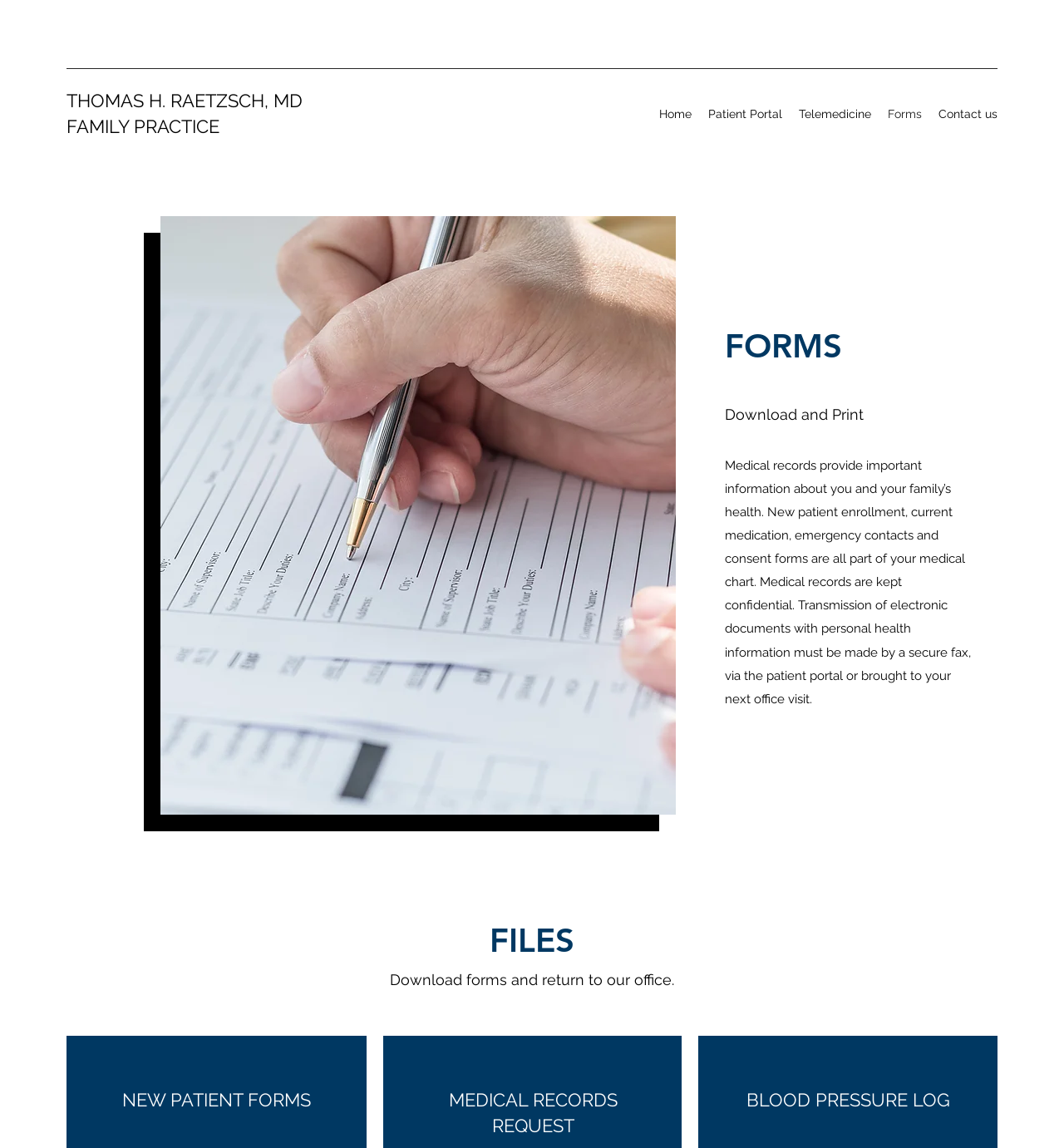How can medical records be transmitted electronically?
Examine the image and give a concise answer in one word or a short phrase.

Secure fax or patient portal